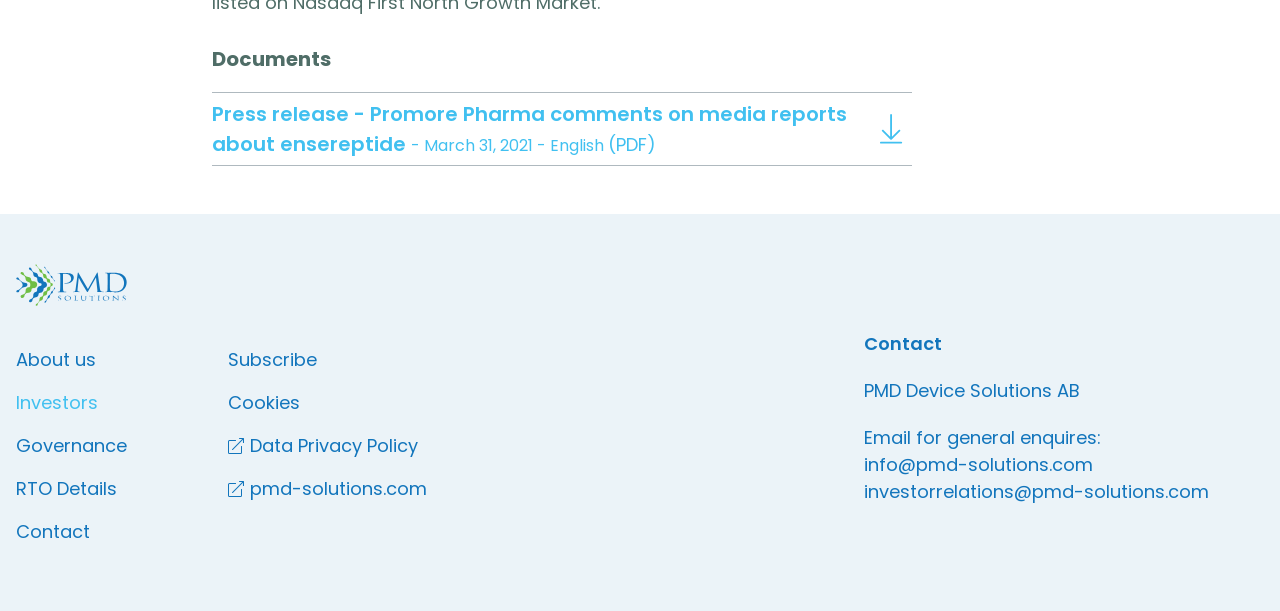What is the date of the press release?
Refer to the image and provide a thorough answer to the question.

The date of the press release can be found in the StaticText element with the text 'March 31, 2021'.